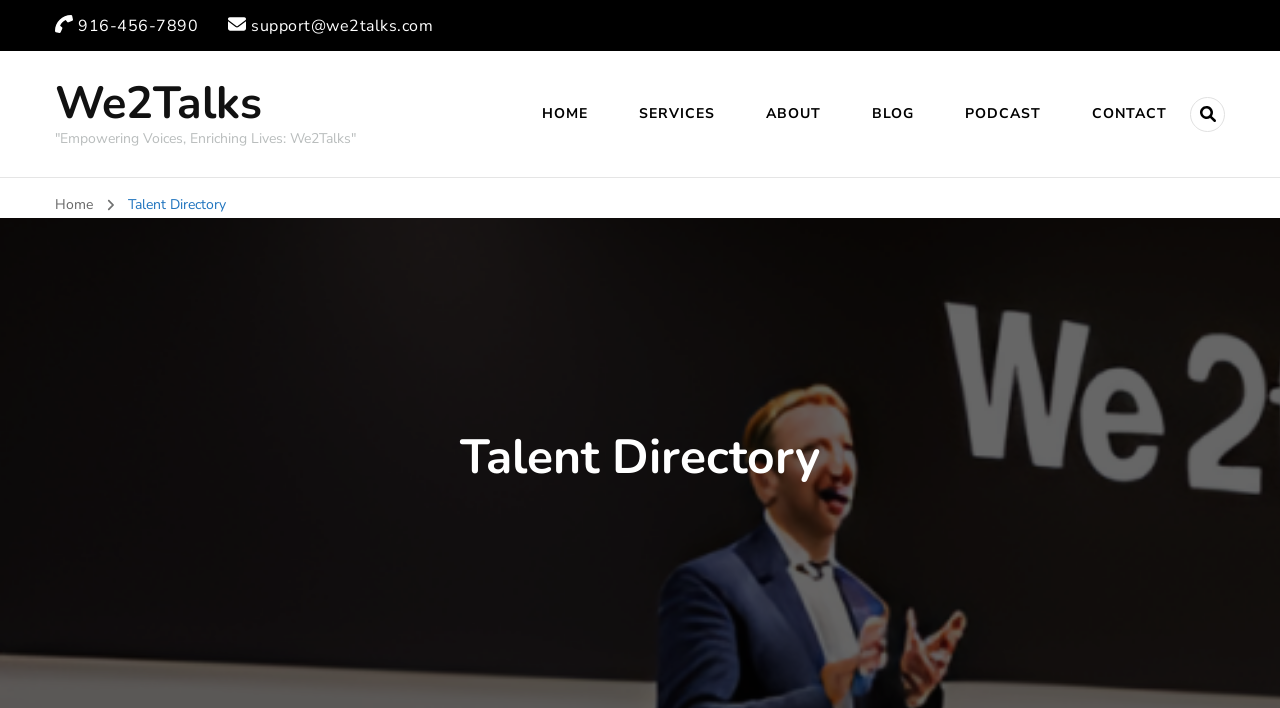Describe all the visual and textual components of the webpage comprehensively.

The webpage is a talent directory platform called We2Talks, which emphasizes the power of diverse voices and perspectives. At the top left corner, there is a phone number "916-456-7890" and an email address "support@we2talks.com" for contact information. 

Below the contact information, there is a logo link "We2Talks" with a tagline "Empowering Voices, Enriching Lives: We2Talks" to the right of it. 

The main navigation menu is located at the top center of the page, consisting of six links: "HOME", "SERVICES", "ABOUT", "BLOG", "PODCAST", and "CONTACT", arranged from left to right. 

To the right of the navigation menu, there is a search button labeled "header search open". 

On the left side of the page, there are two links, "Home" and "Talent Directory", which seem to be a secondary navigation or a breadcrumb trail. 

The main content of the page is headed by a large heading "Talent Directory", which occupies a significant portion of the page, indicating that the page is focused on showcasing talented individuals.